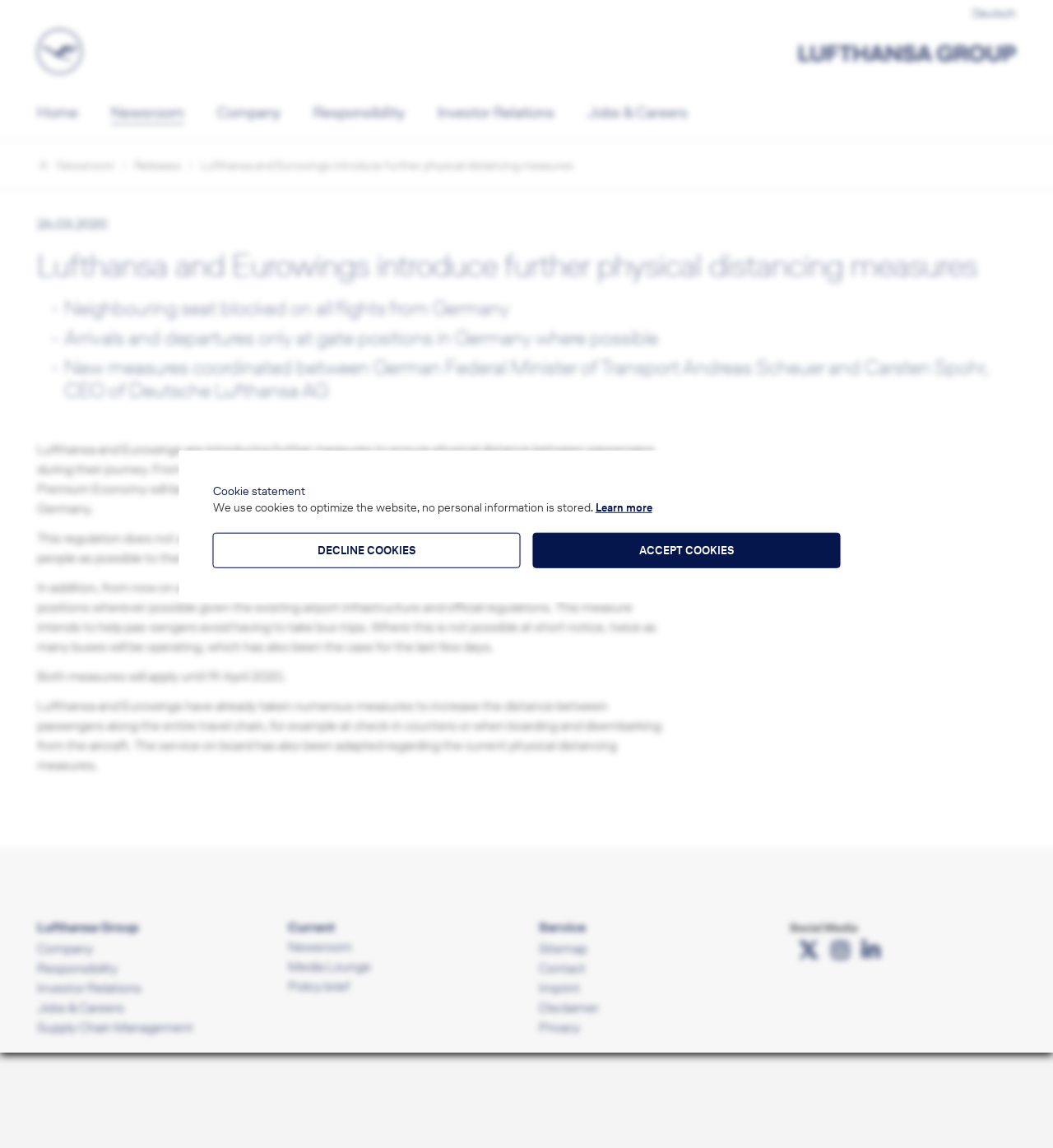Find and indicate the bounding box coordinates of the region you should select to follow the given instruction: "Read the Lufthansa and Eurowings introduce further physical distancing measures article".

[0.035, 0.217, 0.965, 0.246]